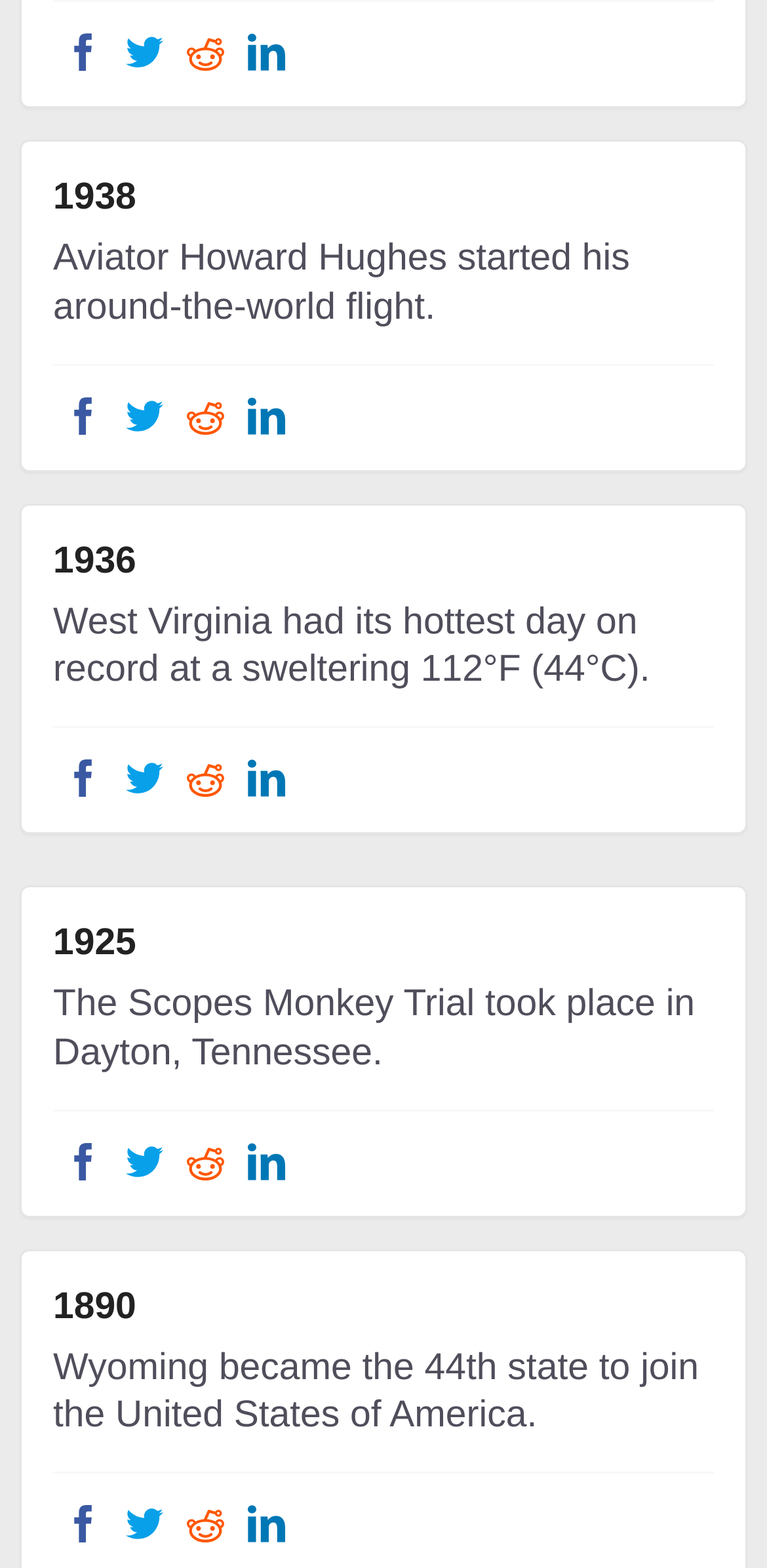Answer this question using a single word or a brief phrase:
What is the event described in 1925?

The Scopes Monkey Trial